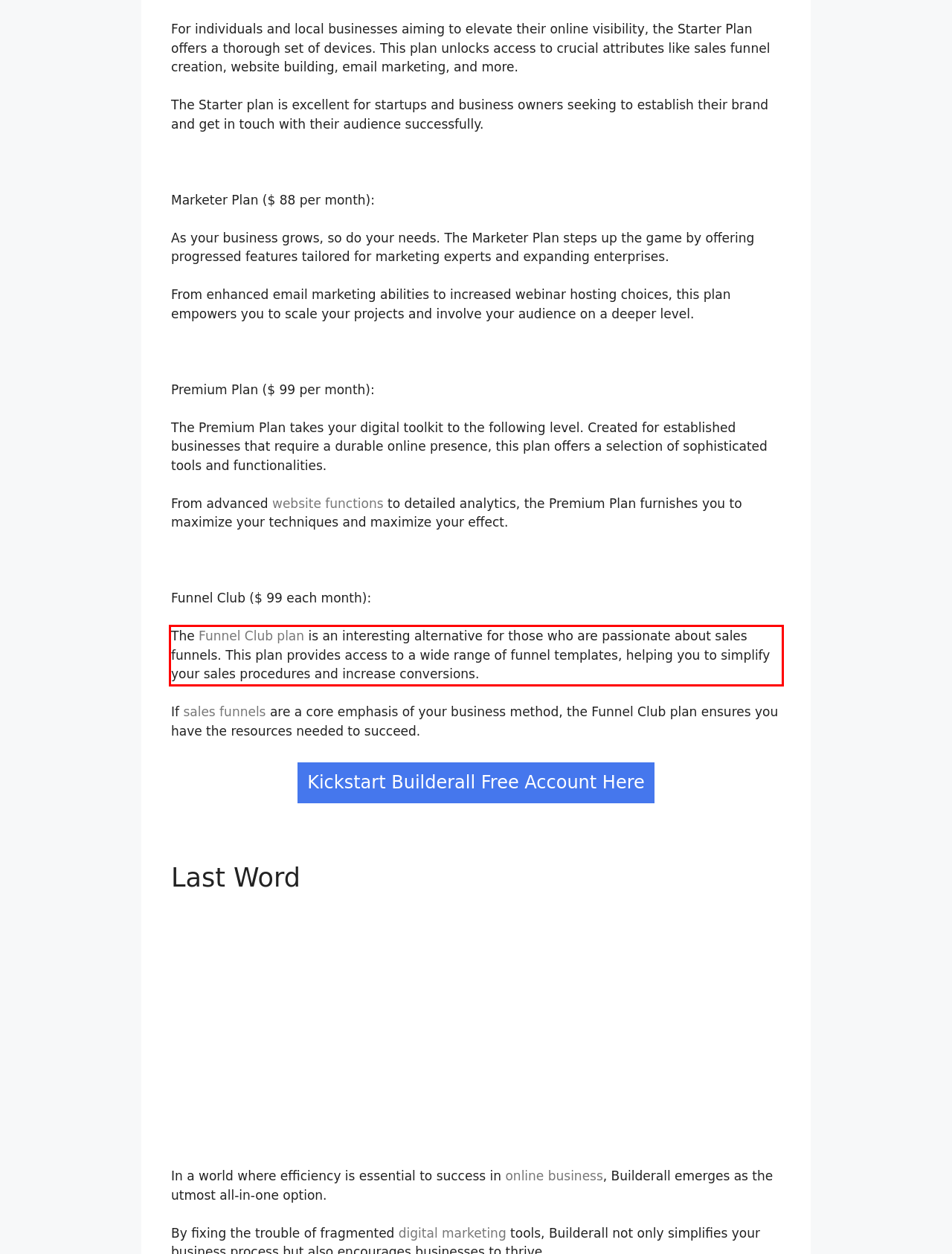You are looking at a screenshot of a webpage with a red rectangle bounding box. Use OCR to identify and extract the text content found inside this red bounding box.

The Funnel Club plan is an interesting alternative for those who are passionate about sales funnels. This plan provides access to a wide range of funnel templates, helping you to simplify your sales procedures and increase conversions.